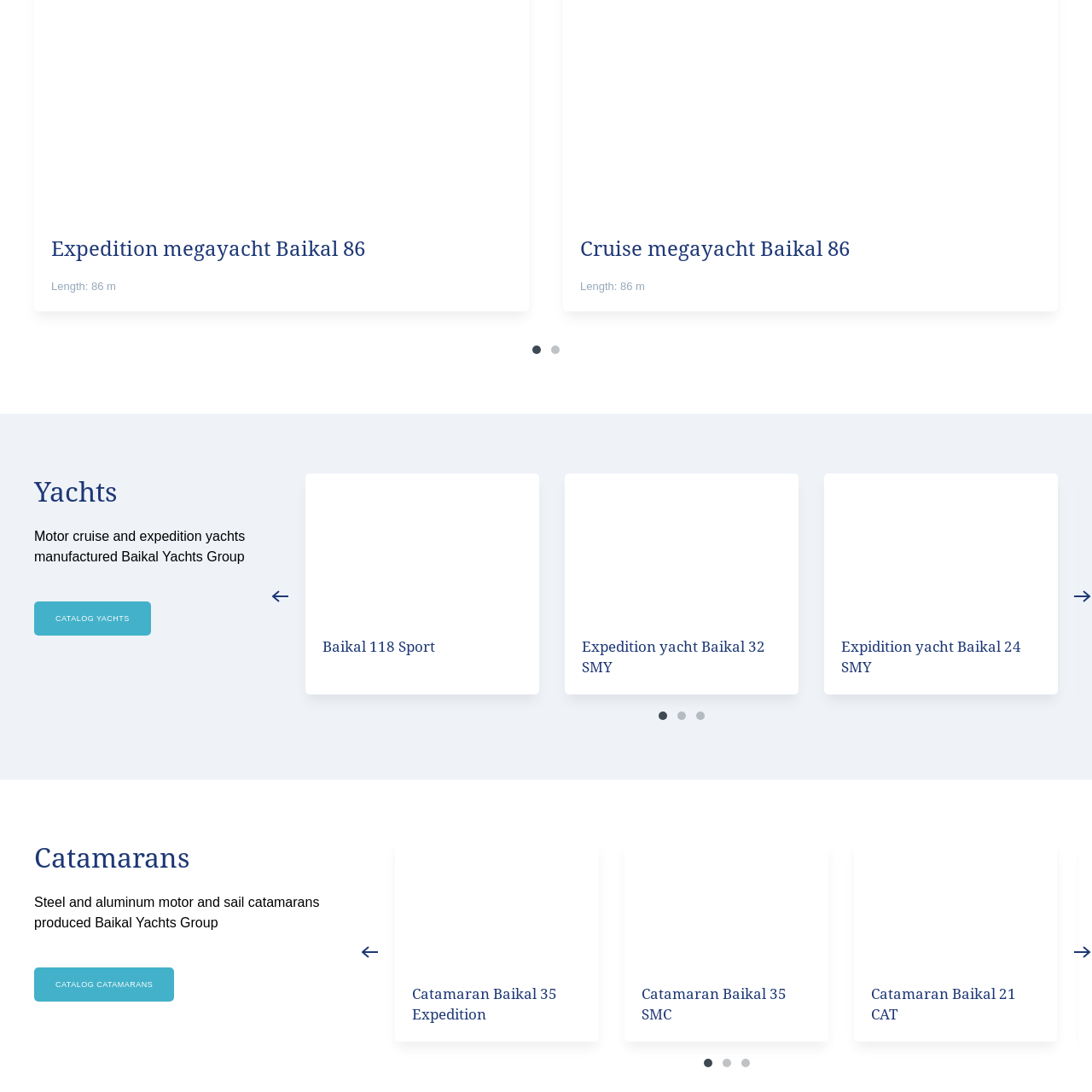Thoroughly describe the scene captured inside the red-bordered section of the image.

The image showcases the sleek design of the "Baikal 118 Sport," a luxury yacht known for its elegant aesthetics and advanced engineering. This yacht epitomizes modern craftsmanship, featuring a streamlined silhouette and a spacious deck ideal for both leisure and entertainment. The Baikal 118 Sport is tailored for those who appreciate high-end maritime adventures, combining performance with ultimate comfort. Accompanying this image is a section dedicated to showcasing the unique attributes of various yachts, highlighting the luxury offerings from Baikal Yachts Group.